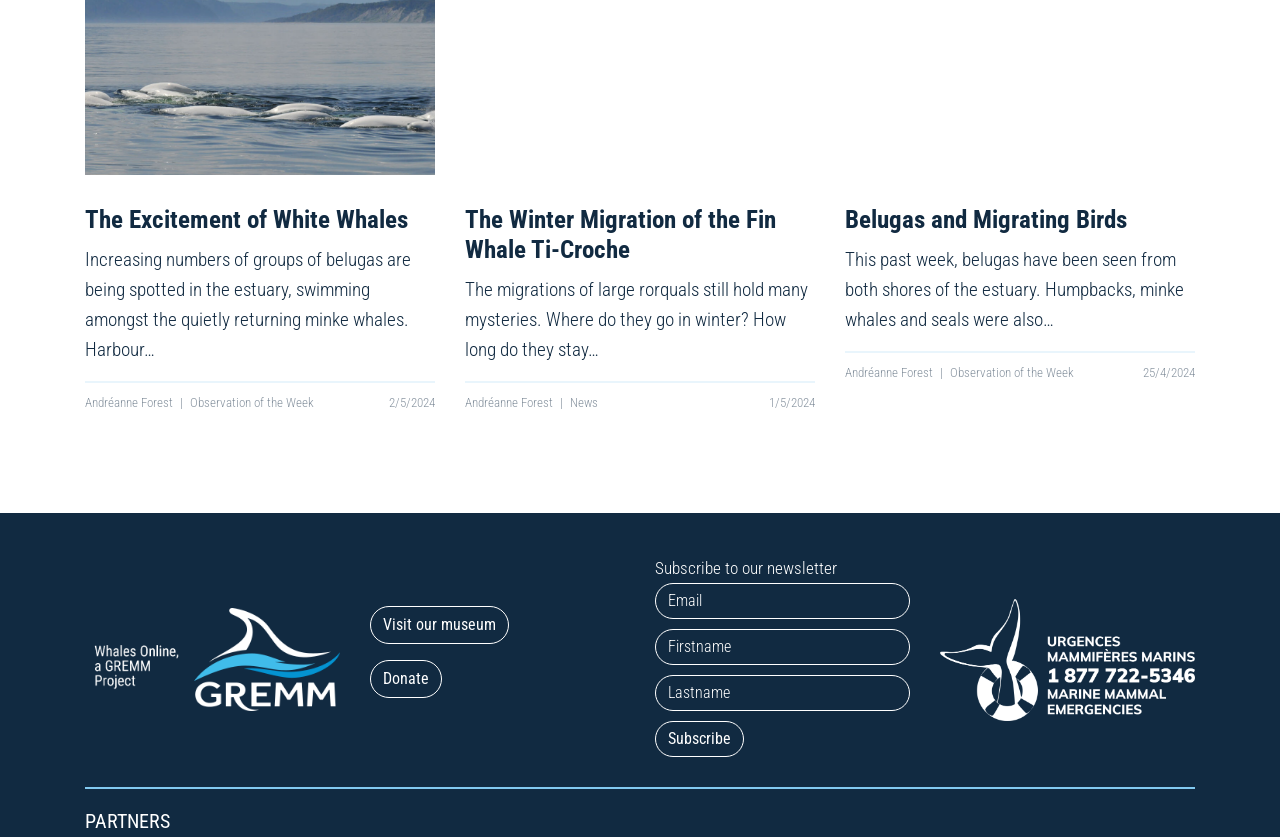Please locate the bounding box coordinates of the element that needs to be clicked to achieve the following instruction: "Read about Marine mammal emergencies". The coordinates should be four float numbers between 0 and 1, i.e., [left, top, right, bottom].

[0.734, 0.775, 0.934, 0.798]